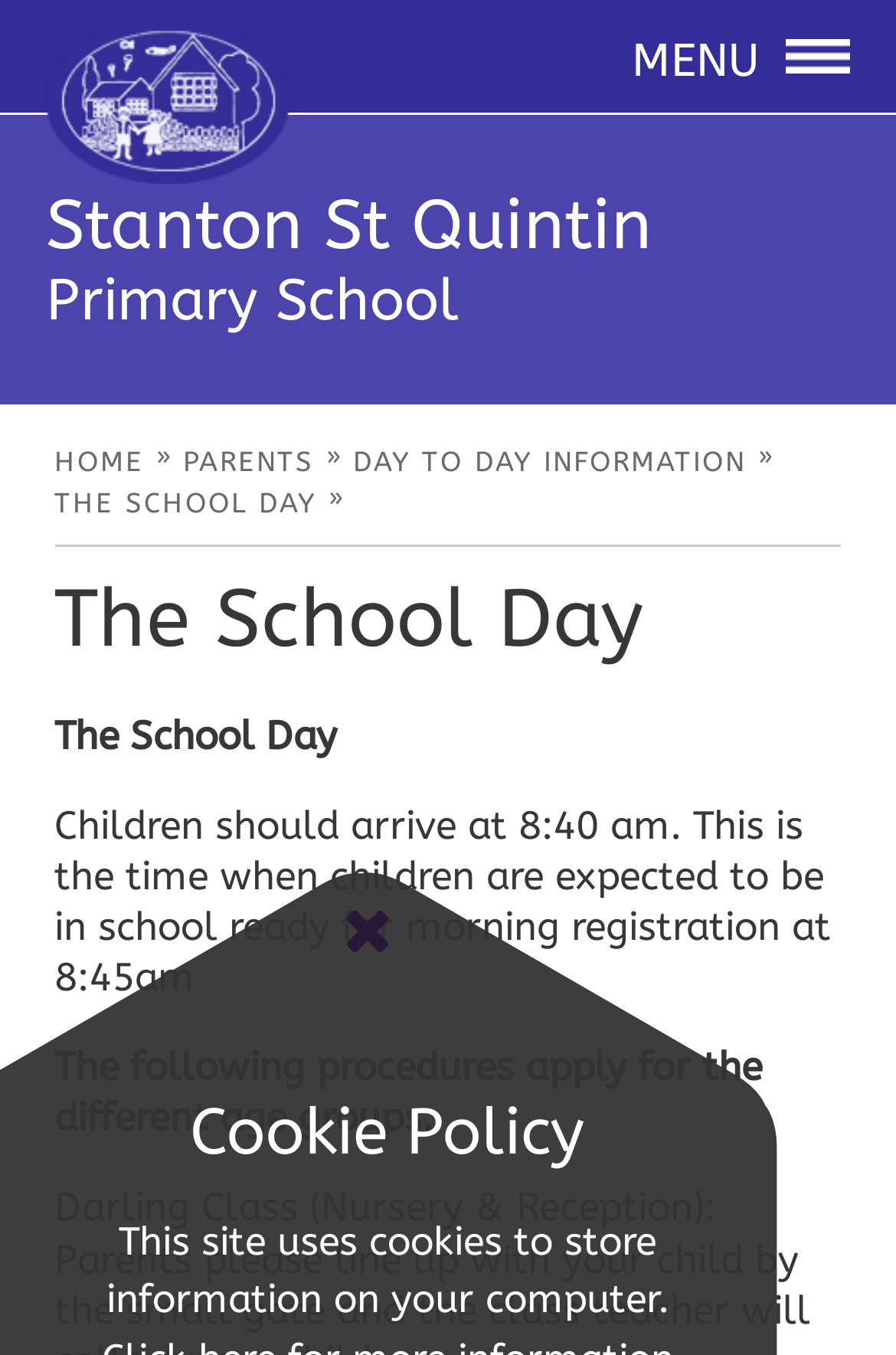Answer the question below using just one word or a short phrase: 
What is the purpose of the button with the icon?

Unknown